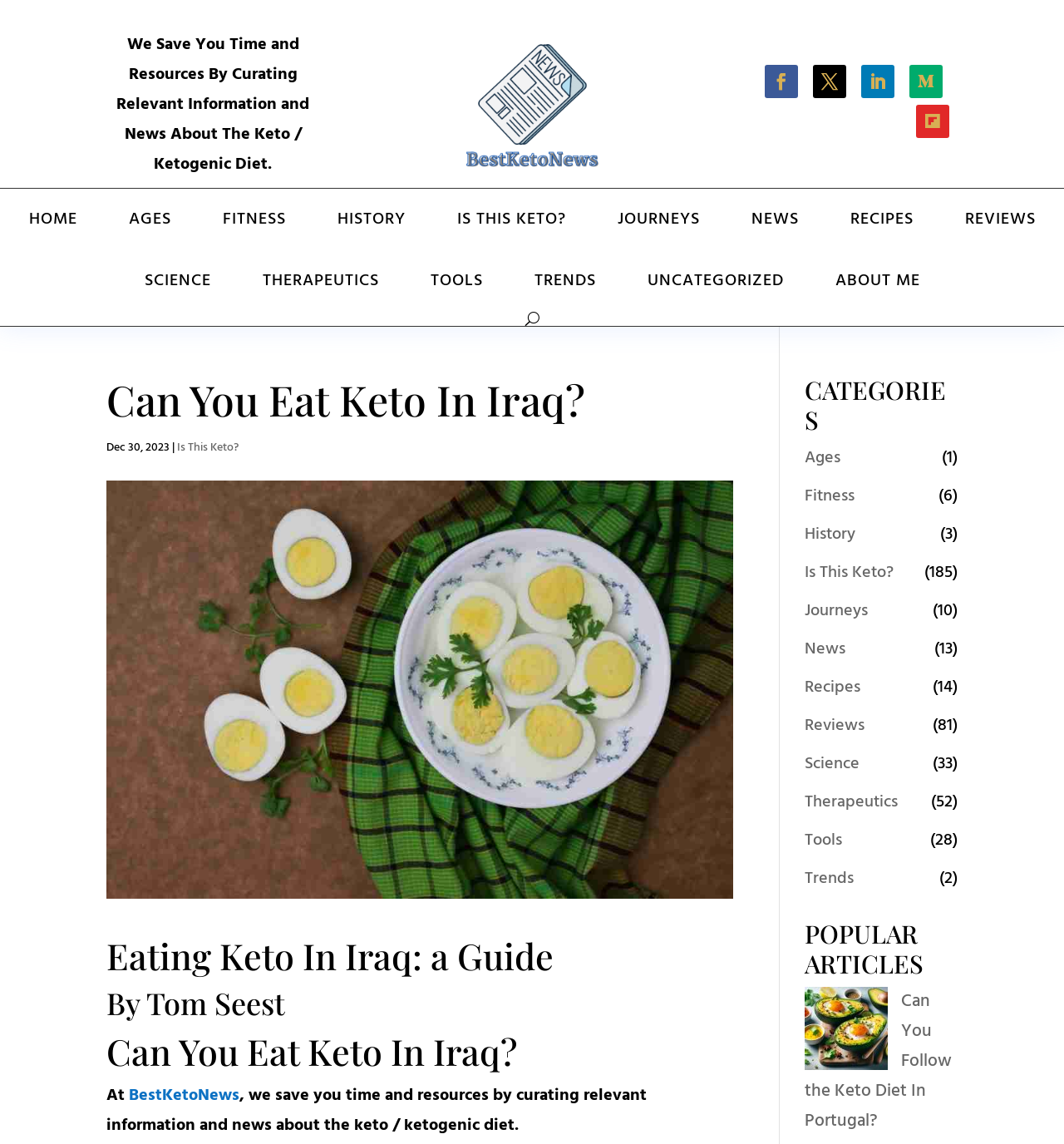Please provide the bounding box coordinates for the element that needs to be clicked to perform the following instruction: "Read the article about Eating Keto In Iraq". The coordinates should be given as four float numbers between 0 and 1, i.e., [left, top, right, bottom].

[0.1, 0.817, 0.689, 0.861]